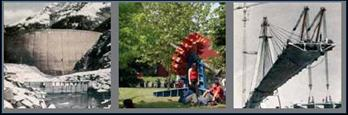Convey all the details present in the image.

The image showcases a triptych of significant civil engineering projects. On the left, a majestic dam stands against a rugged mountainous backdrop, symbolizing advancements in hydraulic engineering. In the center, a vibrant park scene features a large mechanical contraption, likely representing a playful engagement with engineering principles or a public art installation related to environmental and sanitary engineering. On the right, a construction site displays a partially completed bridge, highlighting the structural engineering aspect of civil projects. Together, these images vividly illustrate the diverse research areas and objectives emphasized in the Doctorate in Civil Engineering program at the University of Pavia, including hydraulics, structural design, and innovative engineering solutions.